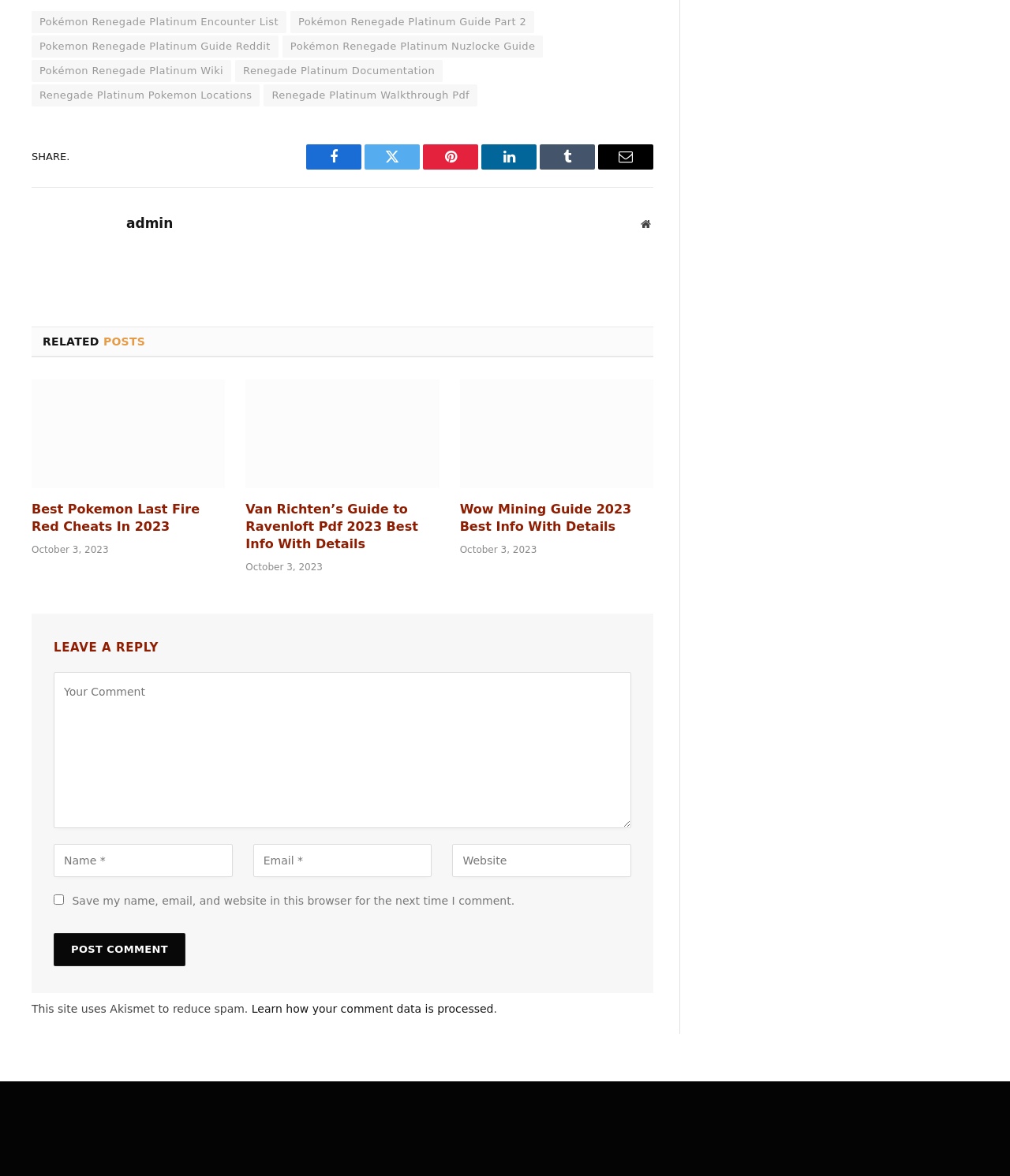Kindly determine the bounding box coordinates of the area that needs to be clicked to fulfill this instruction: "Click on Pokémon Renegade Platinum Encounter List".

[0.031, 0.009, 0.284, 0.028]